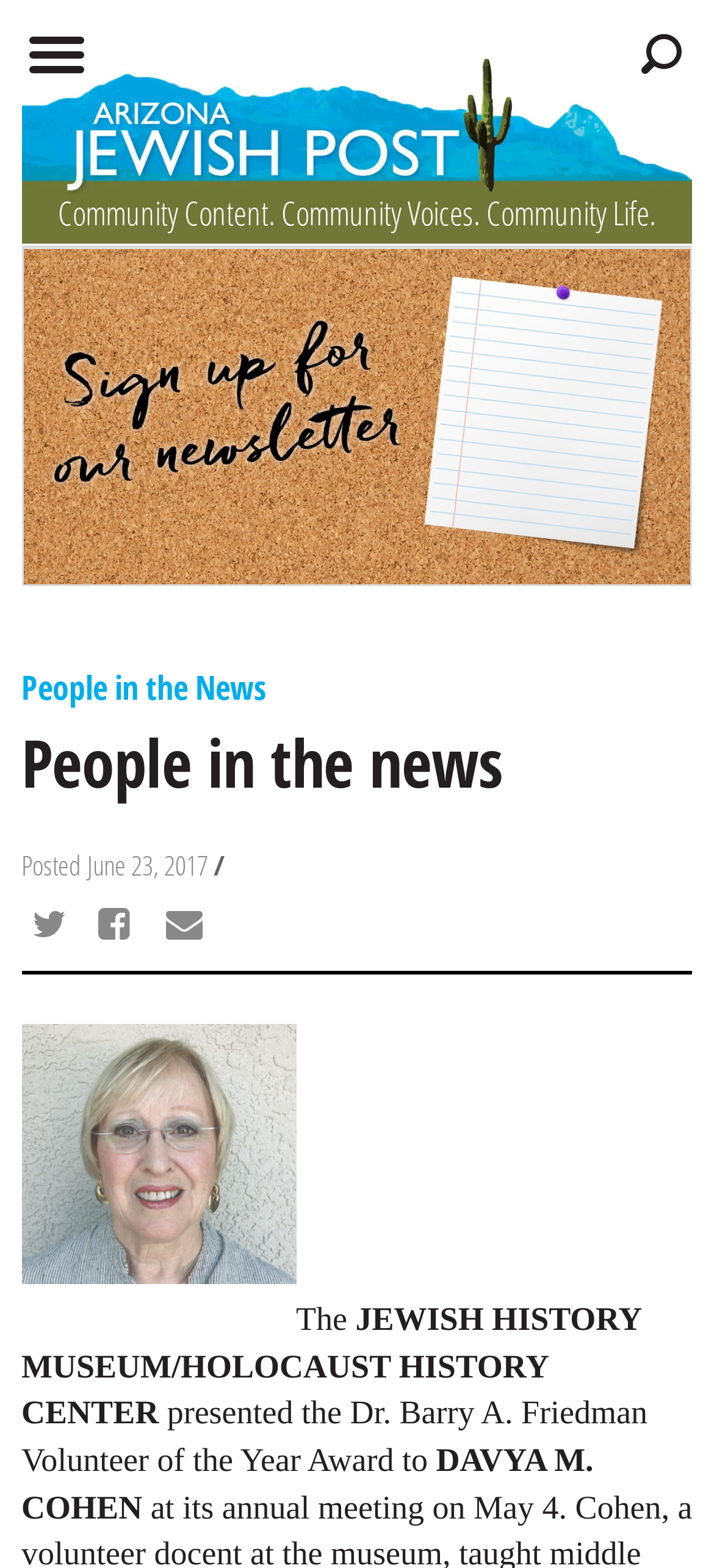Please study the image and answer the question comprehensively:
What social media platforms are available for sharing?

The webpage provides links to share the content via Twitter, Facebook, and Email, as evident from the links 'Share via Twitter: People in the news', 'Share via Facebook: People in the news', and 'Share via Email: People in the news'.